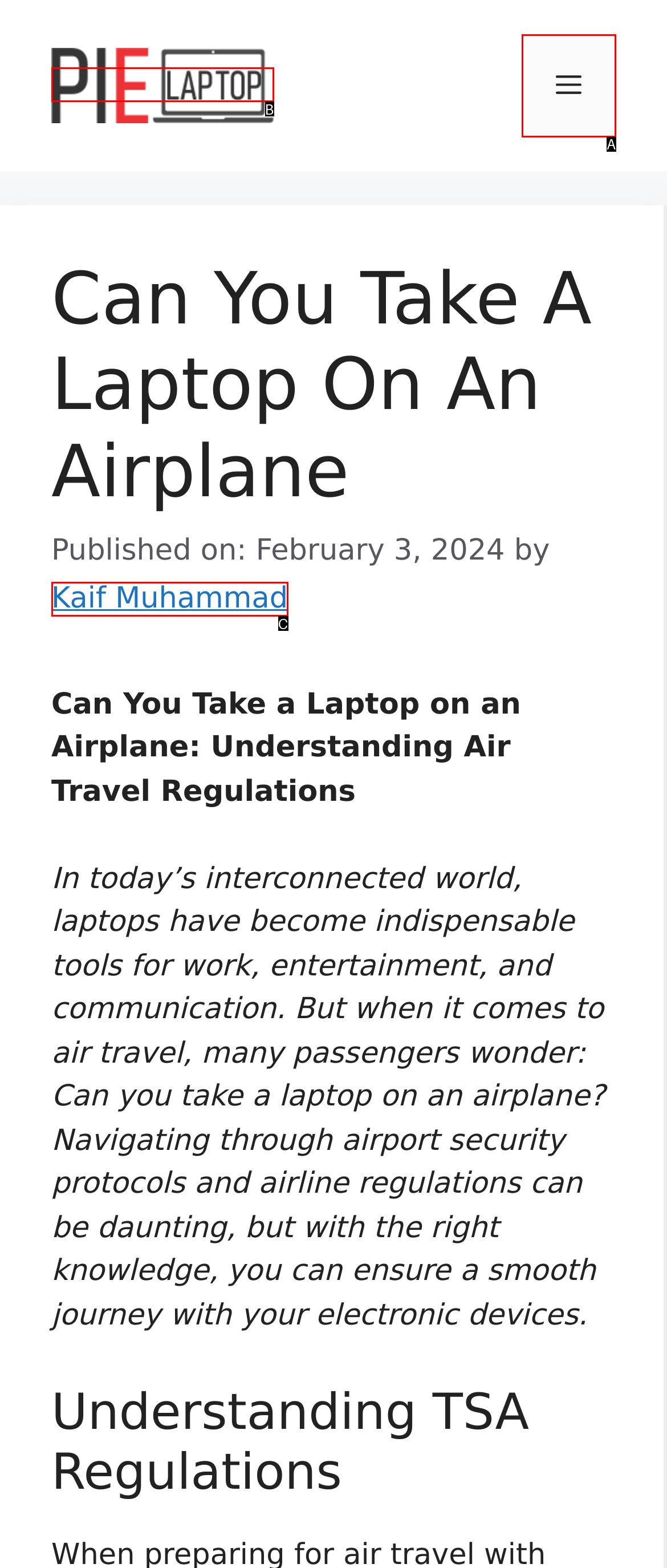Choose the letter that best represents the description: alt="PieLaptop". Answer with the letter of the selected choice directly.

B